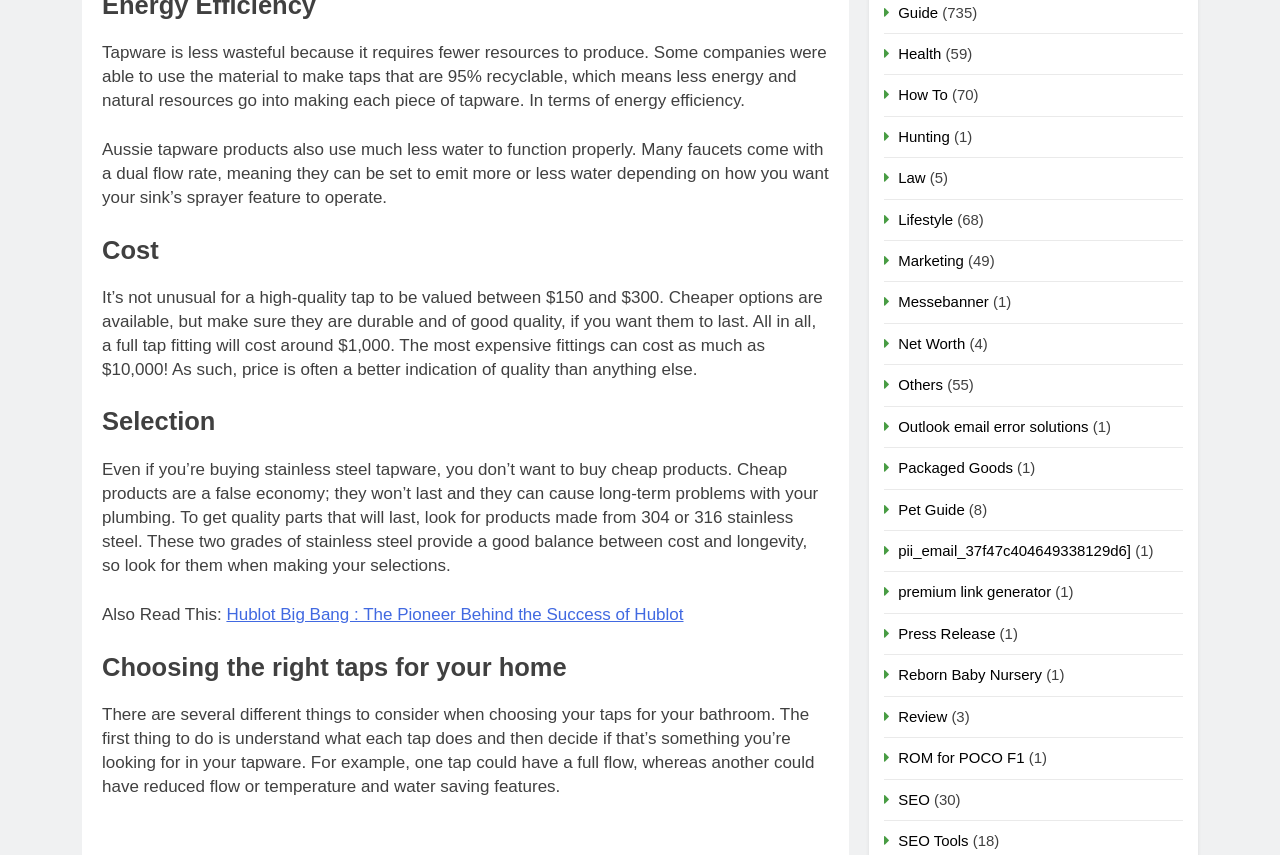How much can the most expensive tap fittings cost?
Give a detailed response to the question by analyzing the screenshot.

According to the webpage, the most expensive tap fittings can cost as much as $10,000, which is a significant investment for homeowners.